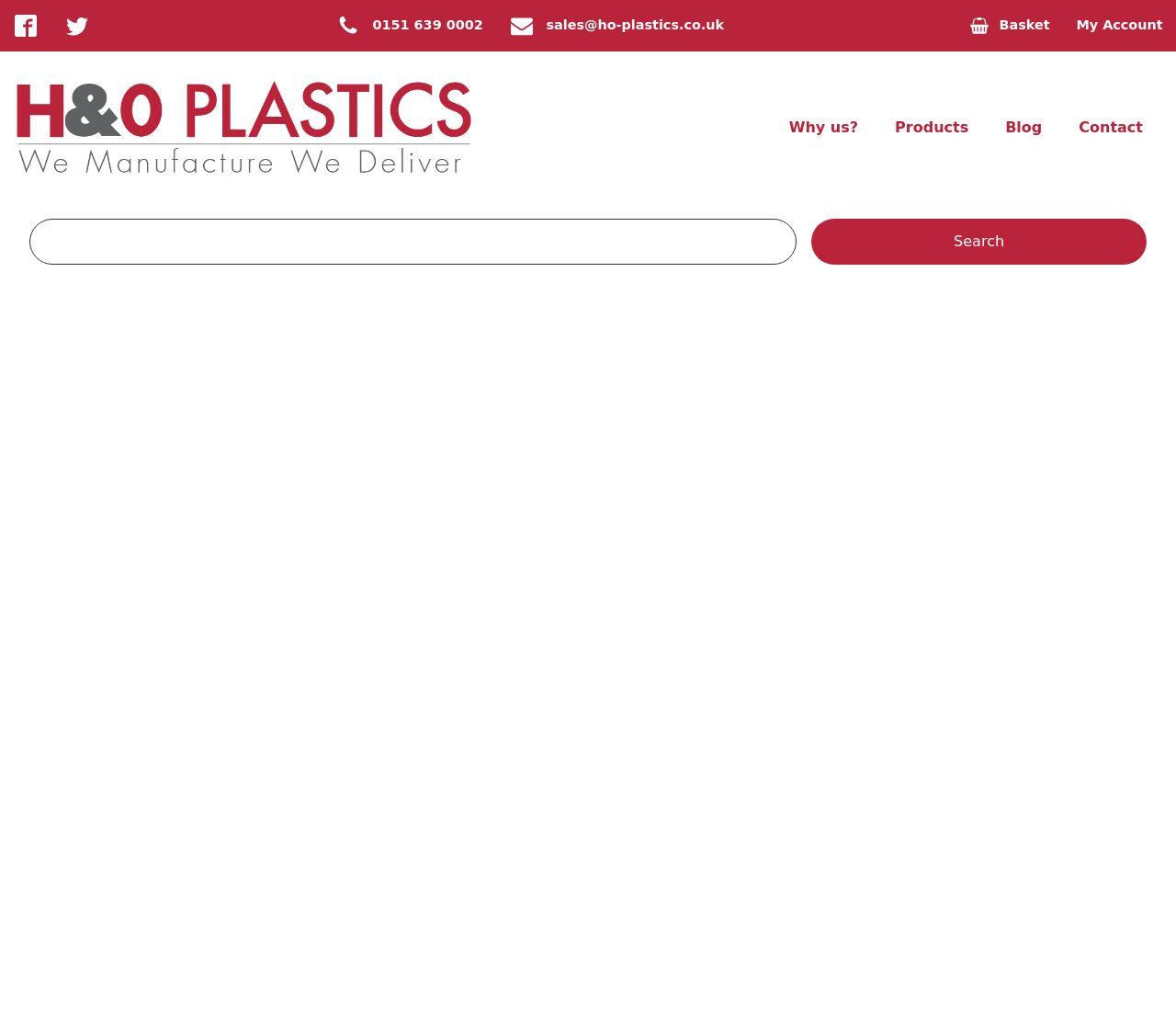Locate the bounding box coordinates of the clickable area needed to fulfill the instruction: "Visit Facebook".

[0.012, 0.015, 0.031, 0.036]